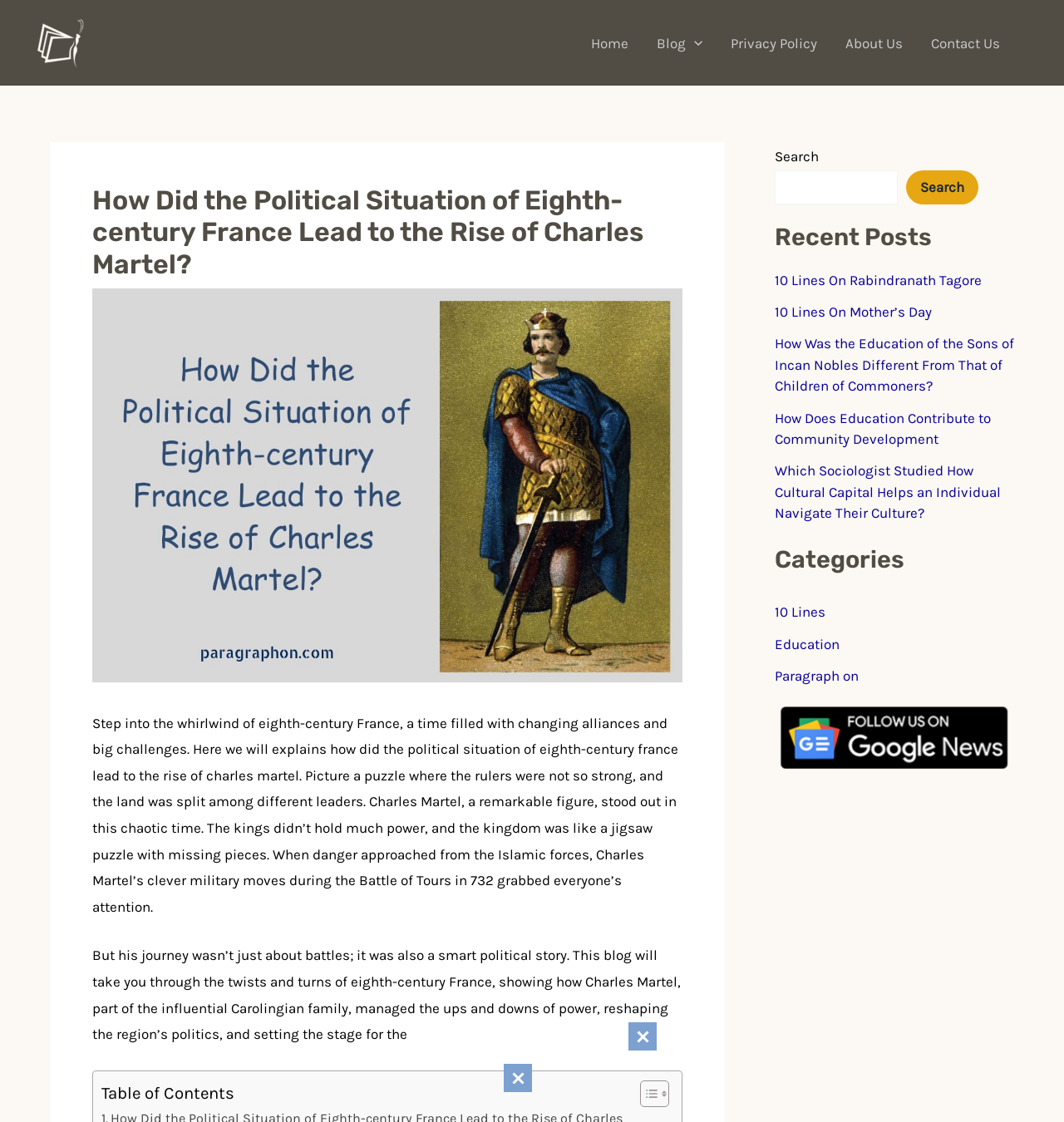Provide an in-depth caption for the webpage.

This webpage is a blog article about the rise of Charles Martel in eighth-century France. At the top, there is a navigation bar with links to "Home", "Blog Menu Toggle", "Privacy Policy", "About Us", and "Contact Us". Below the navigation bar, there is a header section with a heading that matches the title of the blog article. 

To the left of the header, there is an image related to the article. Below the header, there is a brief introduction to the article, which describes the political situation of eighth-century France and how Charles Martel rose to power. The introduction is followed by two paragraphs of text that provide more details about Charles Martel's journey and his impact on the region's politics.

On the right side of the page, there are three sections. The top section is a search bar with a search button. Below the search bar, there is a section titled "Recent Posts" that lists five links to other blog articles. The bottom section is titled "Categories" and lists three links to categories of blog articles. 

At the very bottom of the page, there is a figure with a link to follow the blog on Google News.